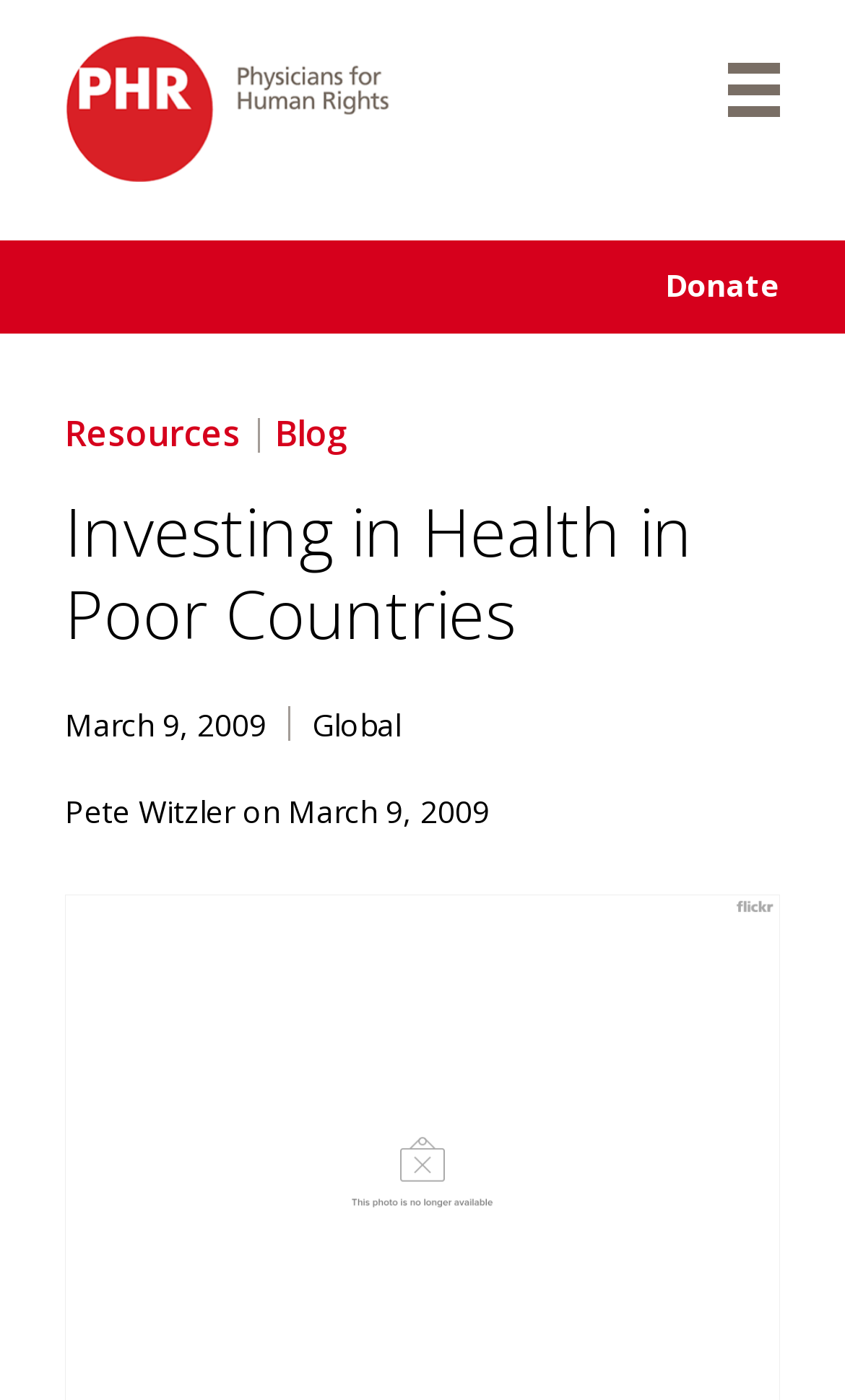What is the category of the article?
Refer to the screenshot and answer in one word or phrase.

Global